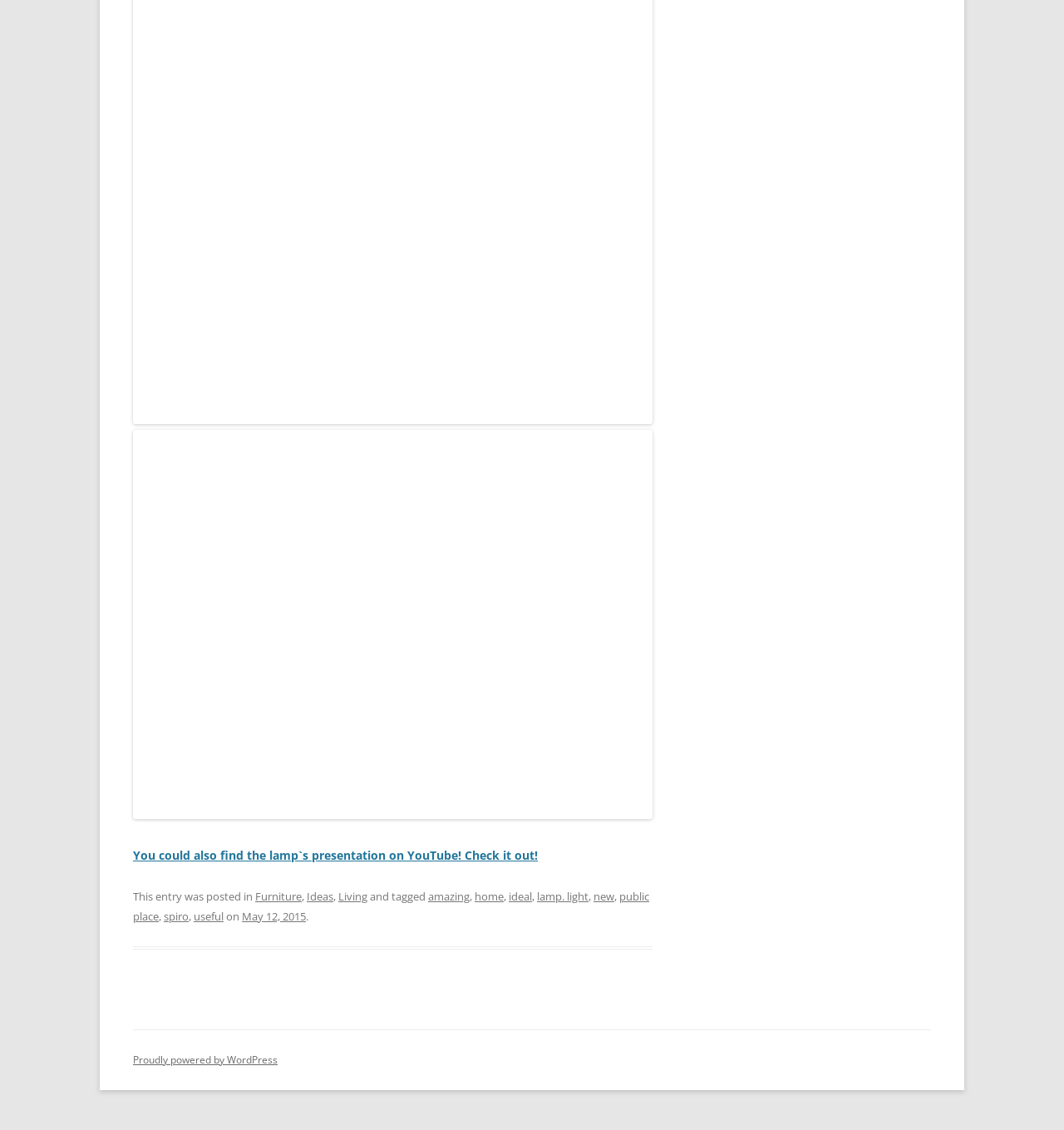Respond to the question below with a single word or phrase: What type of content is the website primarily about?

Furniture and Ideas